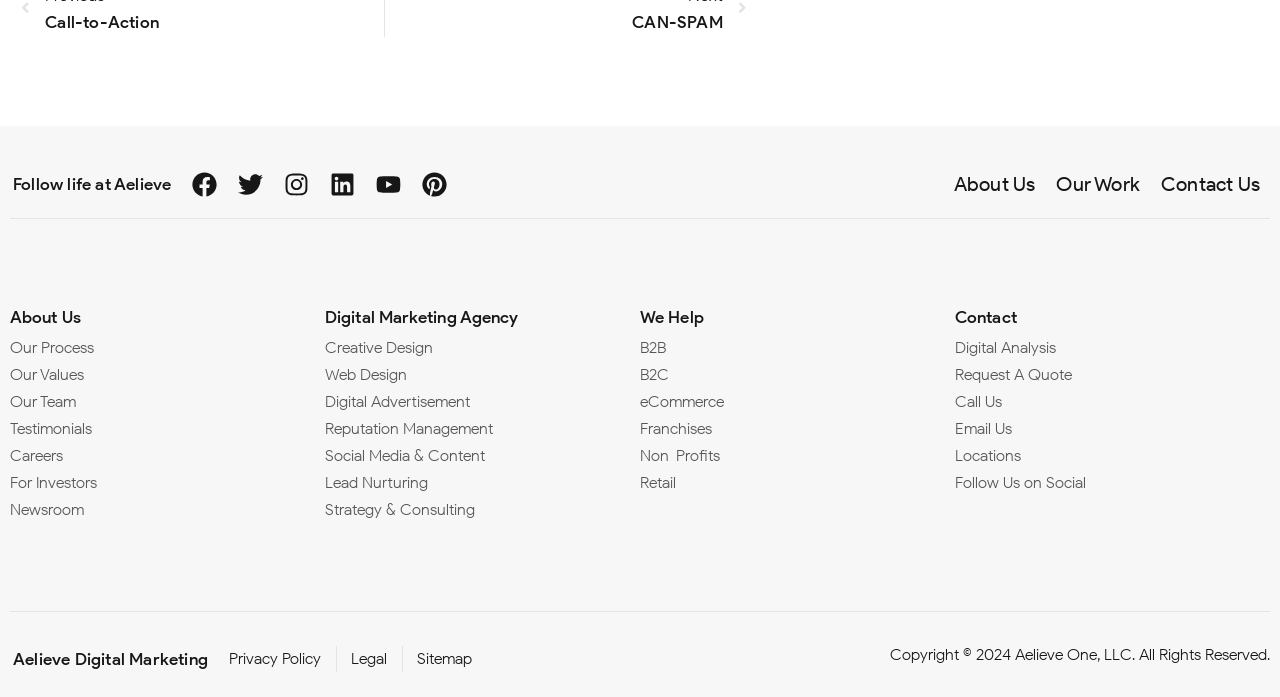Locate the UI element described as follows: "Strategy & Consulting". Return the bounding box coordinates as four float numbers between 0 and 1 in the order [left, top, right, bottom].

[0.254, 0.715, 0.5, 0.749]